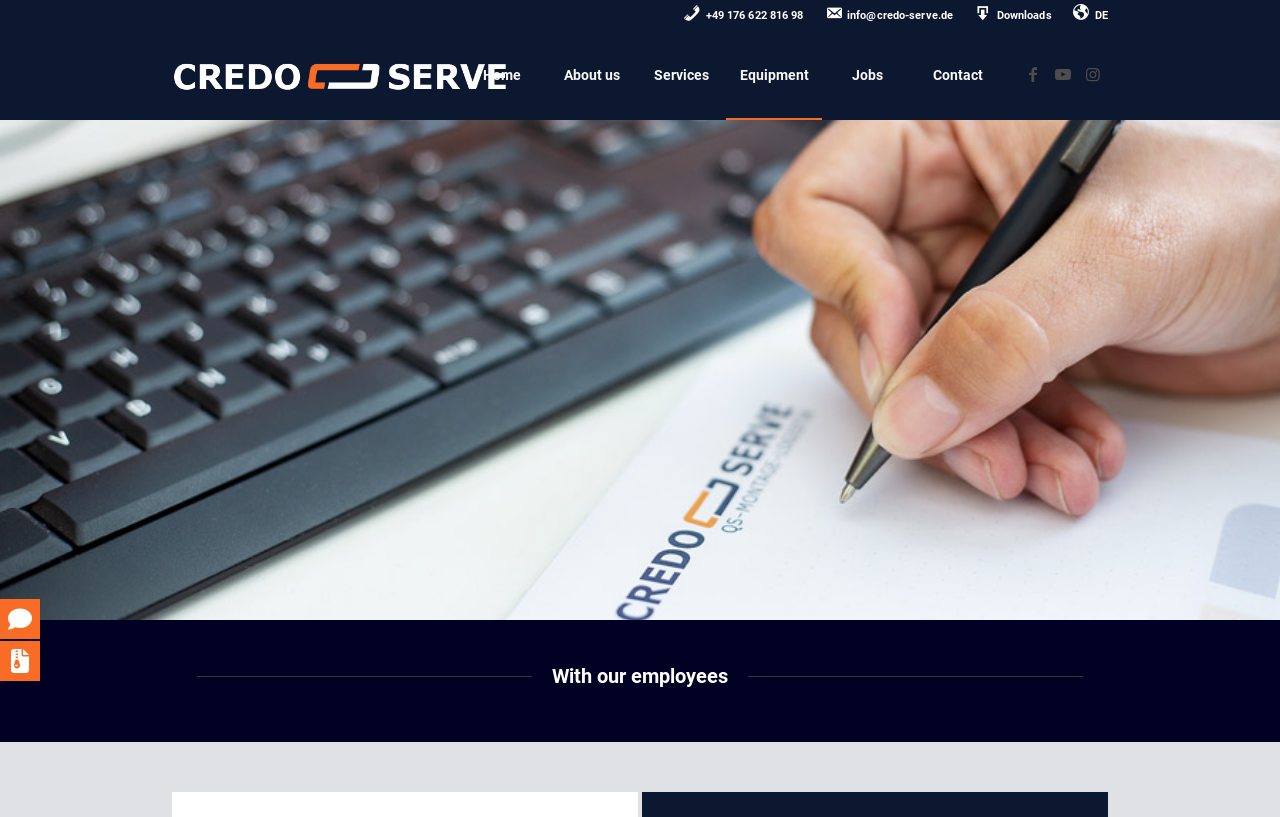What is the company name?
Please answer the question as detailed as possible based on the image.

I found the company name by looking at the logo on the top left of the webpage, which has an image with the text 'Credo Serve GmbH'.